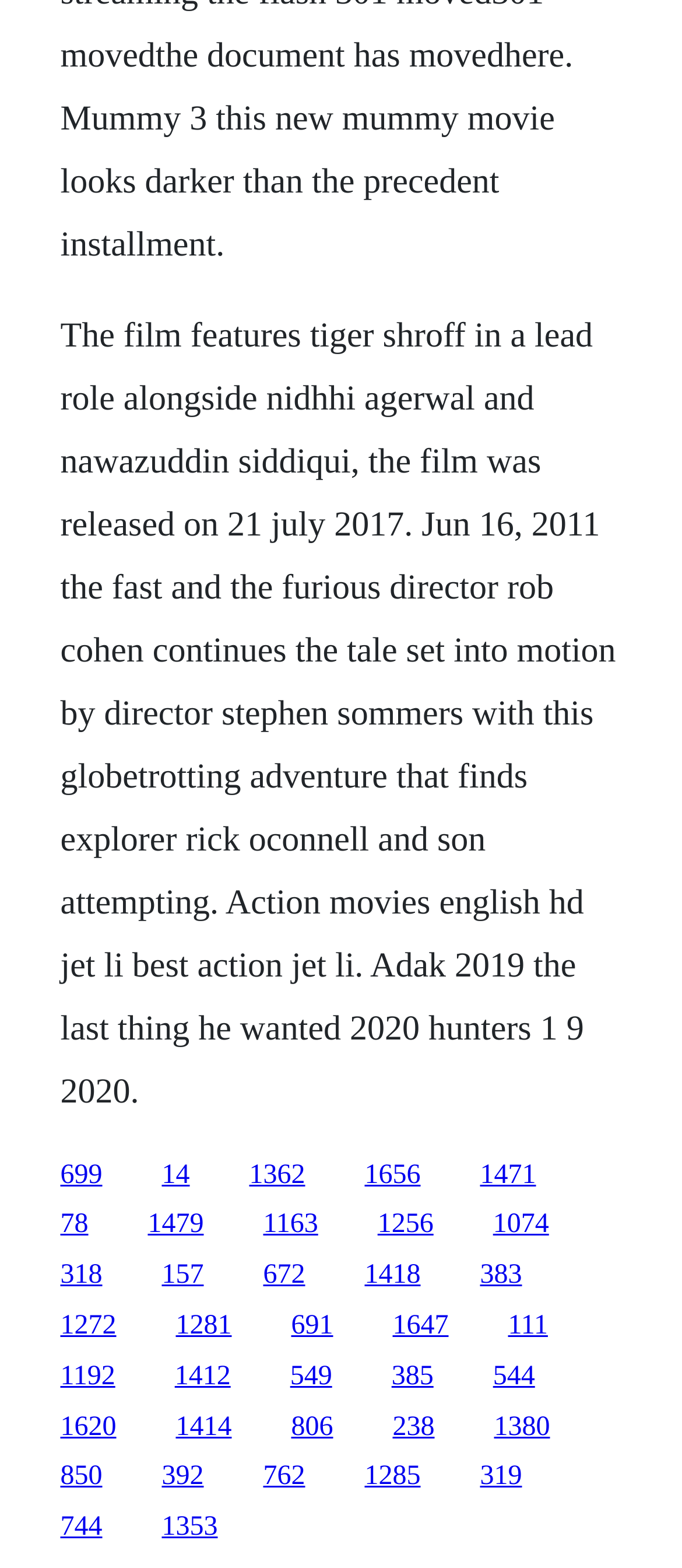Please identify the bounding box coordinates of the element that needs to be clicked to execute the following command: "Click the link to 1471". Provide the bounding box using four float numbers between 0 and 1, formatted as [left, top, right, bottom].

[0.704, 0.74, 0.786, 0.758]